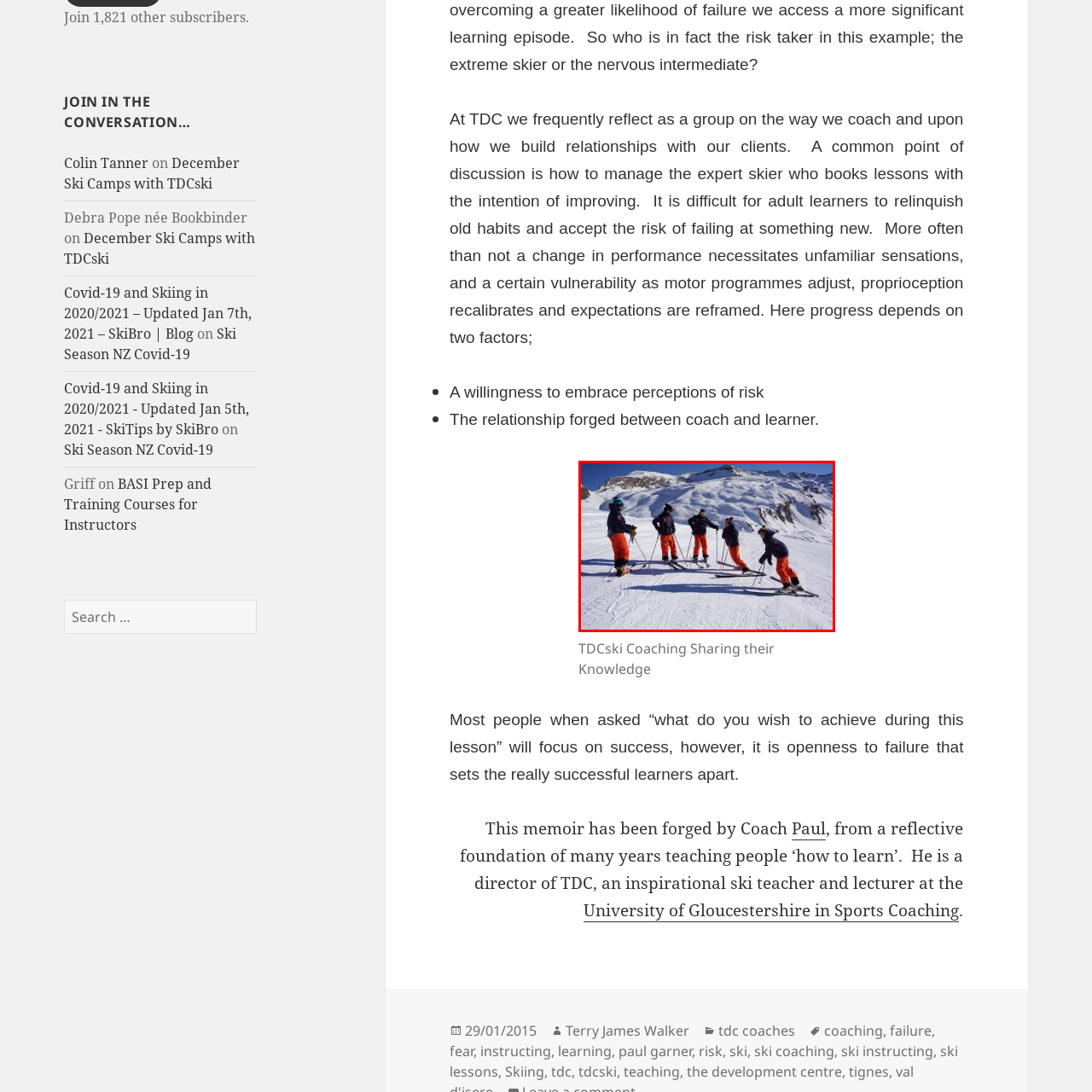Examine the segment of the image contained within the black box and respond comprehensively to the following question, based on the visual content: 
What is the color of the sky in the image?

The caption describes the scene as taking place 'under clear blue skies', which implies that the color of the sky in the image is blue.